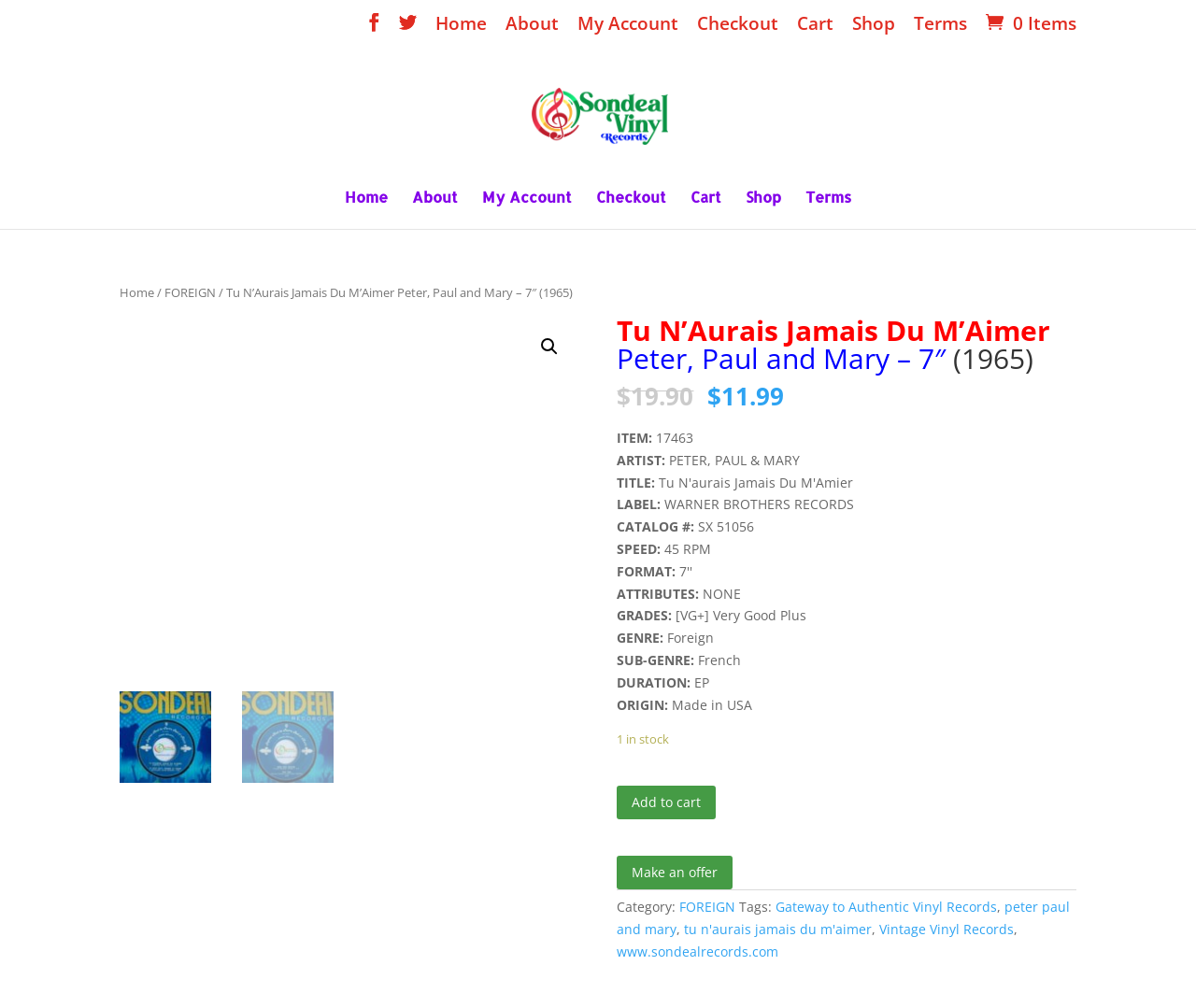What is the title of the vinyl record?
Respond to the question with a well-detailed and thorough answer.

The title of the vinyl record can be found in the heading element on the webpage, which is 'Tu N'Aurais Jamais Du M'Aimer Peter, Paul and Mary – 7″ (1965)'.